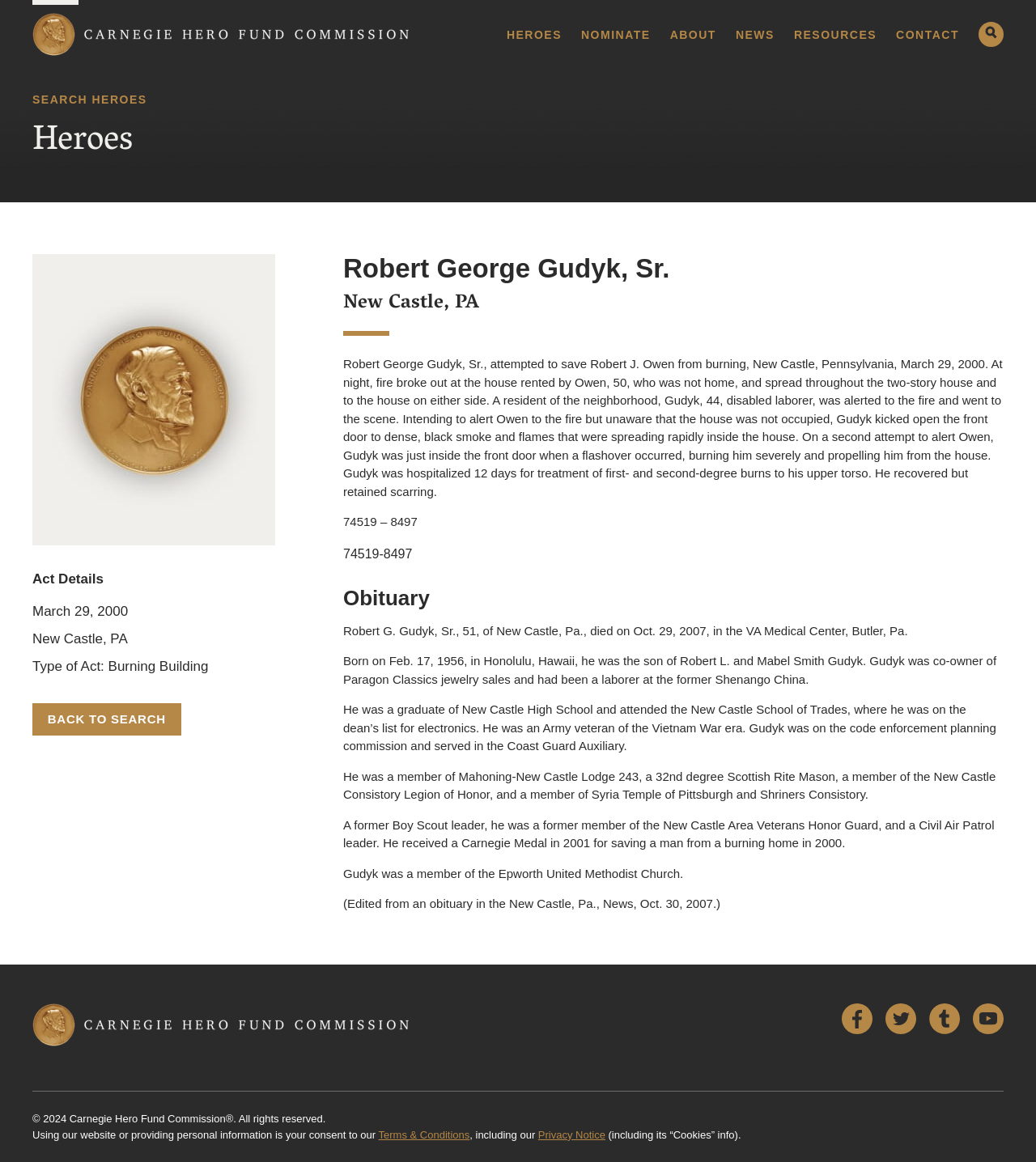Locate the UI element that matches the description Carnegie Hero Fund Commission in the webpage screenshot. Return the bounding box coordinates in the format (top-left x, top-left y, bottom-right x, bottom-right y), with values ranging from 0 to 1.

[0.031, 0.011, 0.395, 0.048]